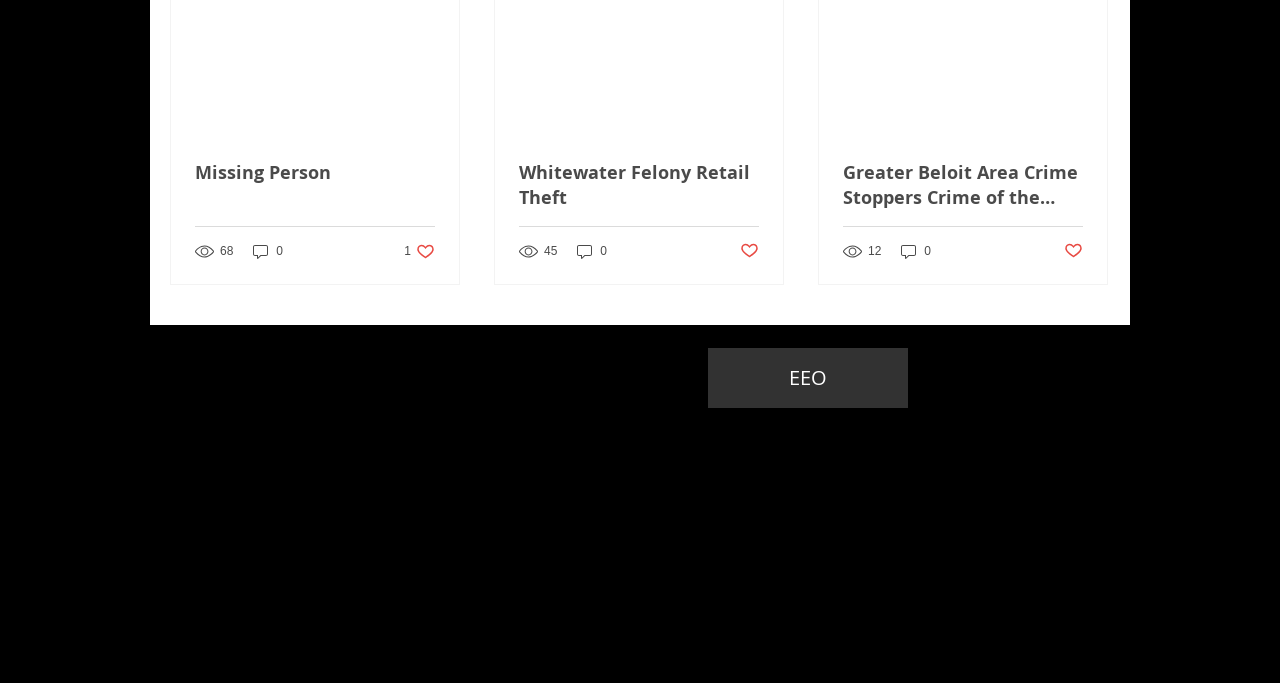What is the topic of the first post?
Please provide a single word or phrase in response based on the screenshot.

Missing Person